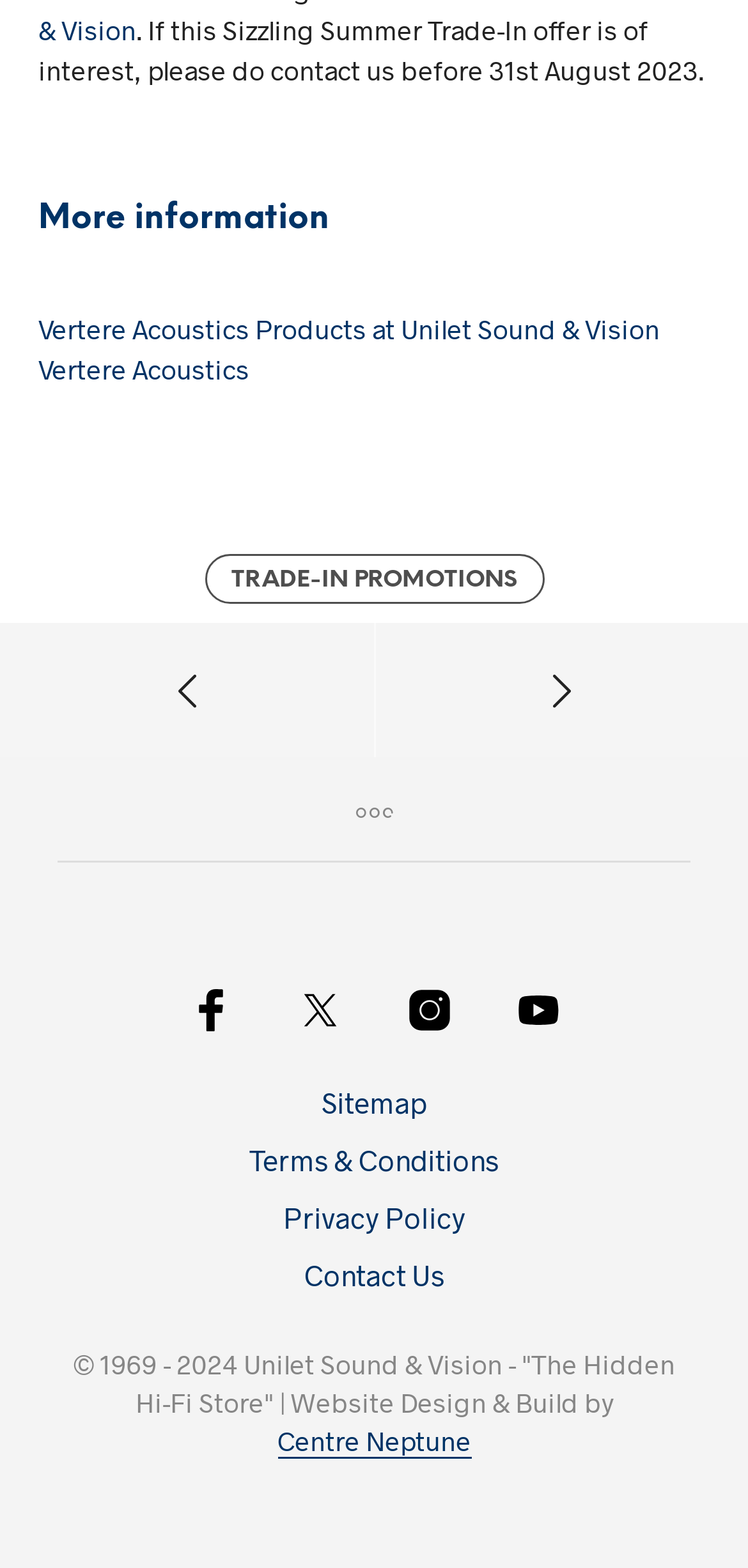Find and indicate the bounding box coordinates of the region you should select to follow the given instruction: "Contact Us".

[0.406, 0.802, 0.594, 0.824]